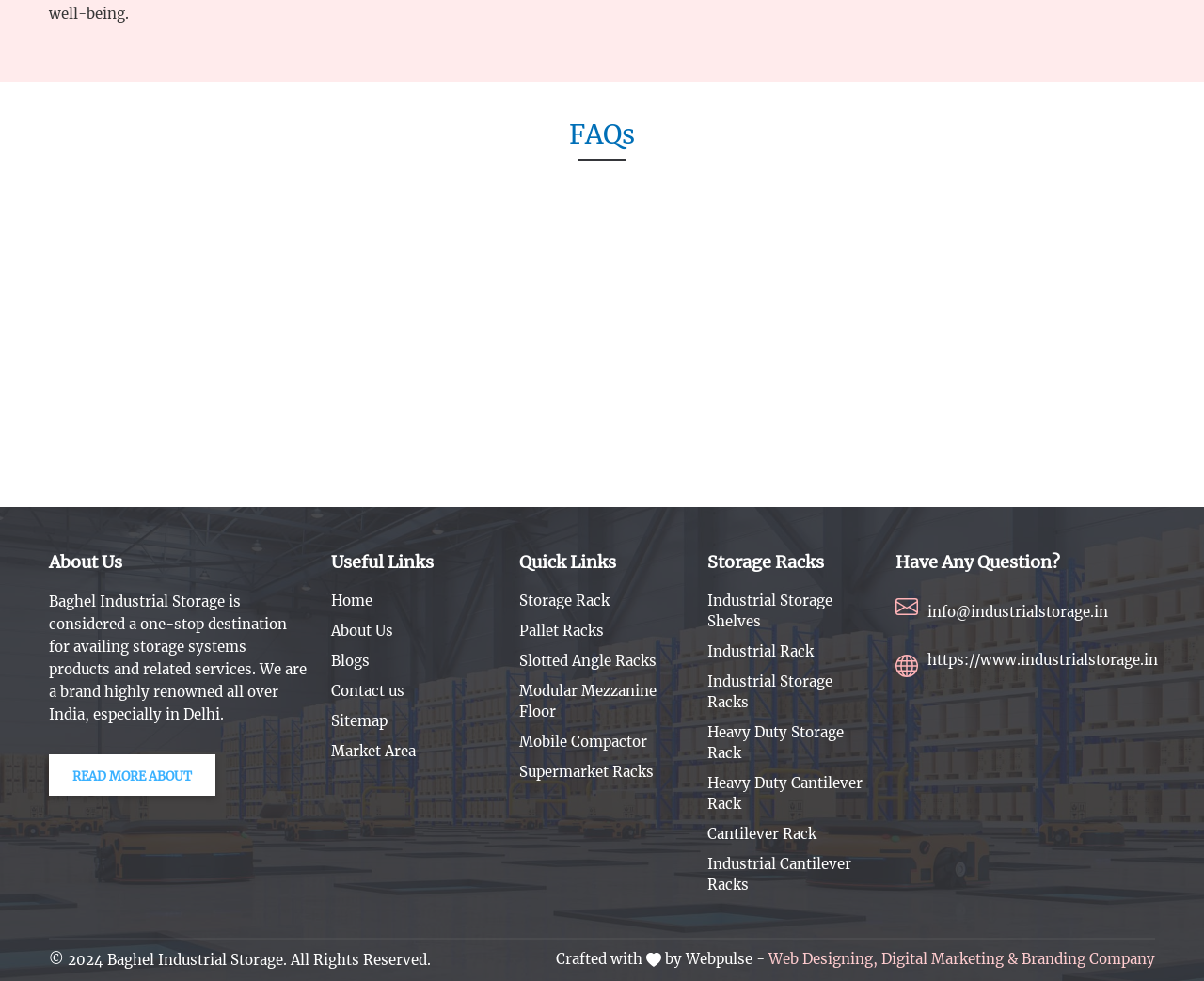Determine the bounding box coordinates of the clickable region to carry out the instruction: "Contact via 'info@industrialstorage.in'".

[0.77, 0.614, 0.92, 0.635]